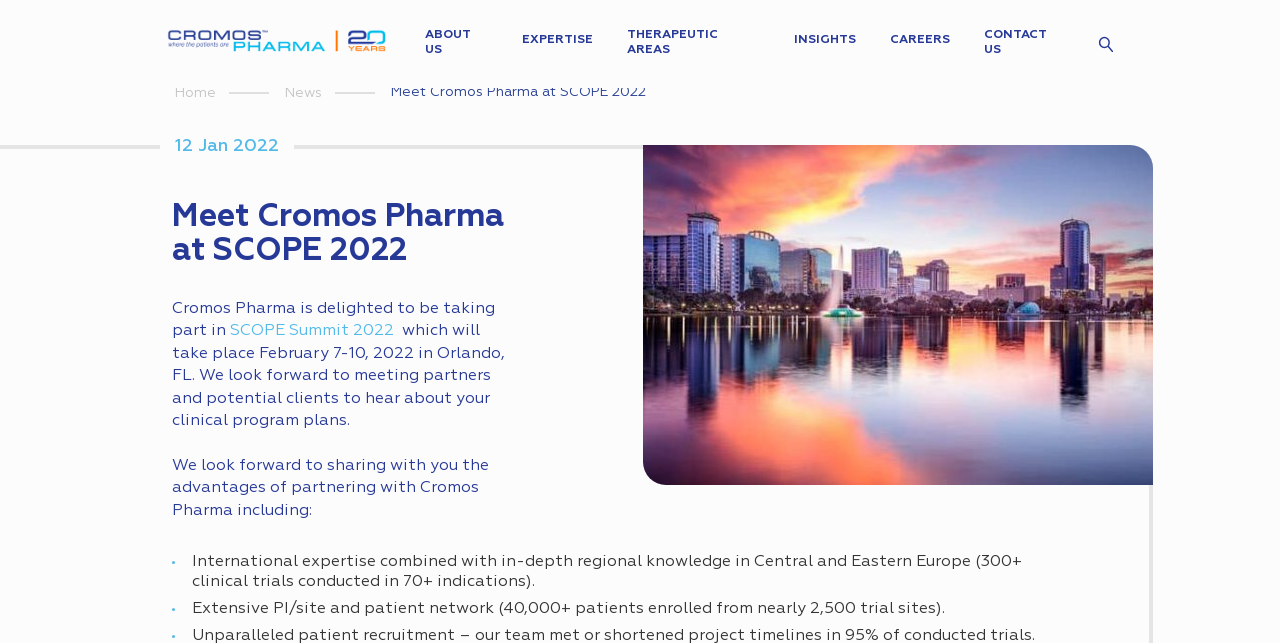Determine the bounding box coordinates for the area that needs to be clicked to fulfill this task: "Go to the careers page". The coordinates must be given as four float numbers between 0 and 1, i.e., [left, top, right, bottom].

[0.696, 0.051, 0.742, 0.075]